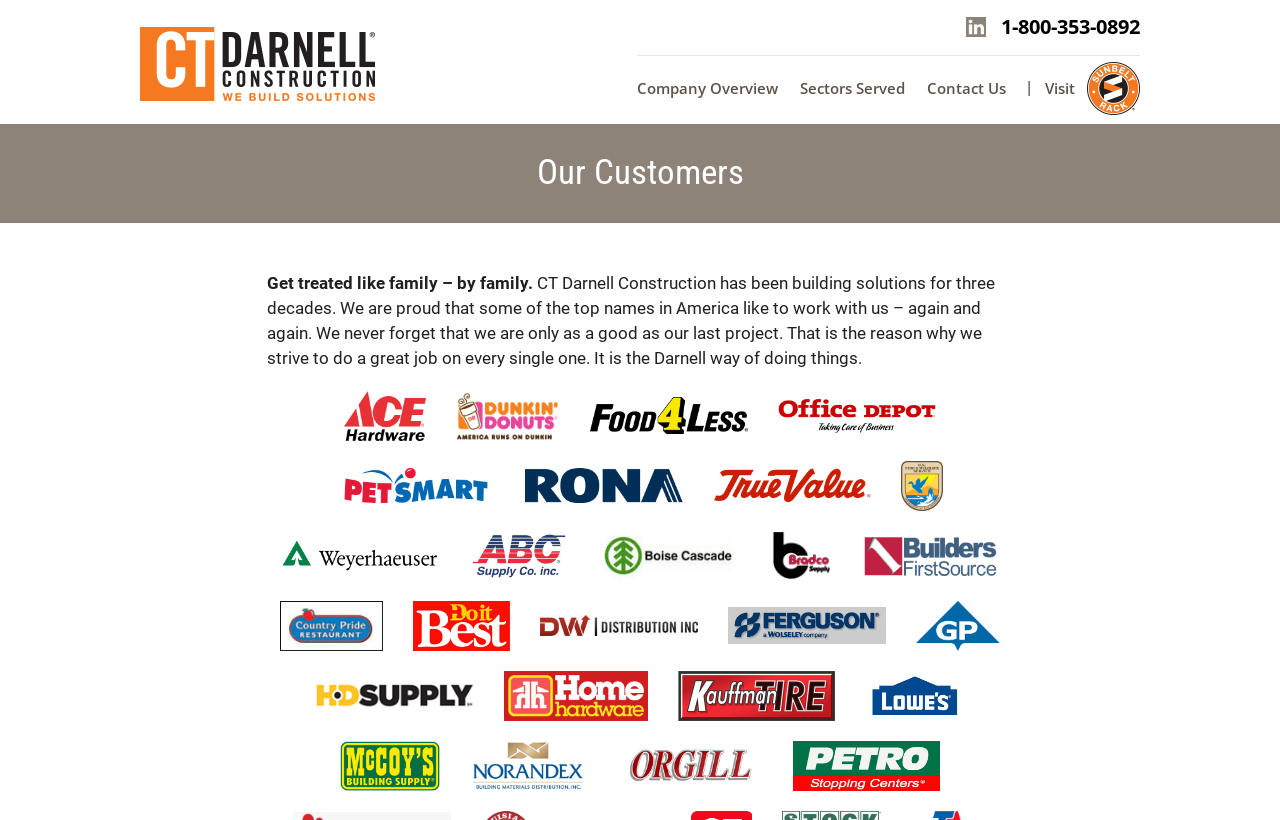Locate the bounding box coordinates for the element described below: "Sectors Served". The coordinates must be four float values between 0 and 1, formatted as [left, top, right, bottom].

[0.625, 0.075, 0.707, 0.148]